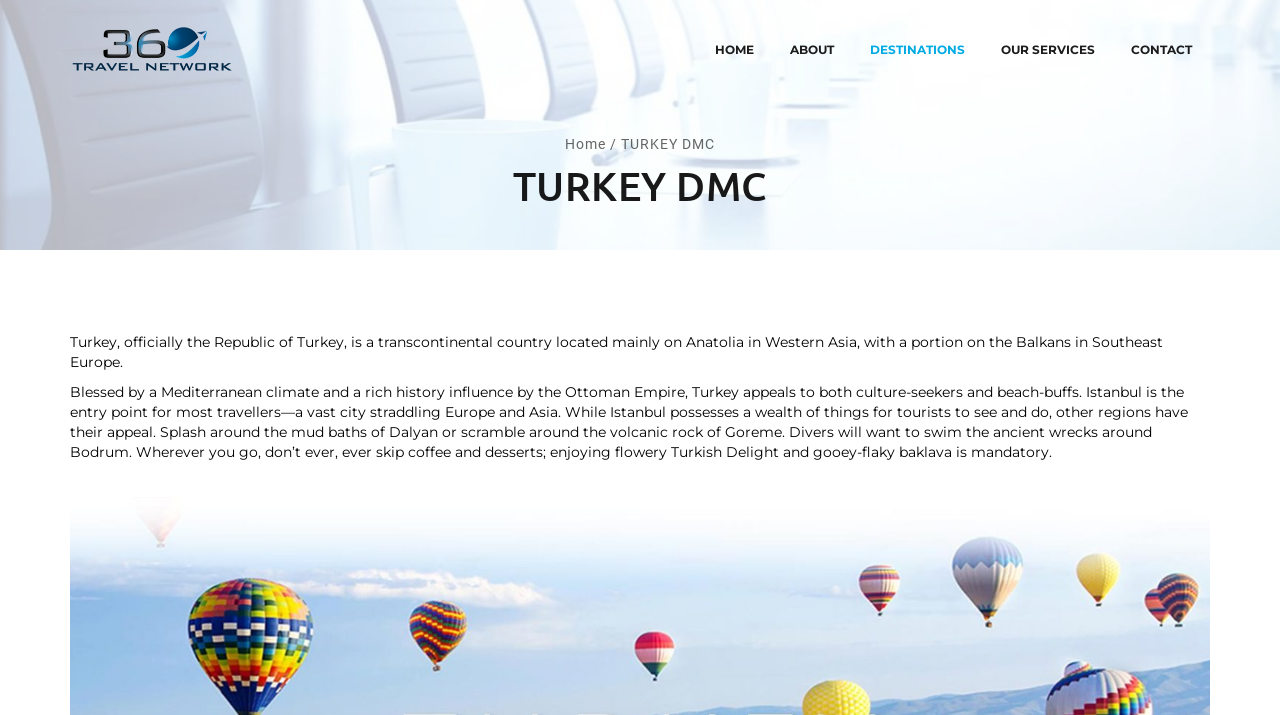Locate and provide the bounding box coordinates for the HTML element that matches this description: "ABOUT".

[0.617, 0.0, 0.652, 0.14]